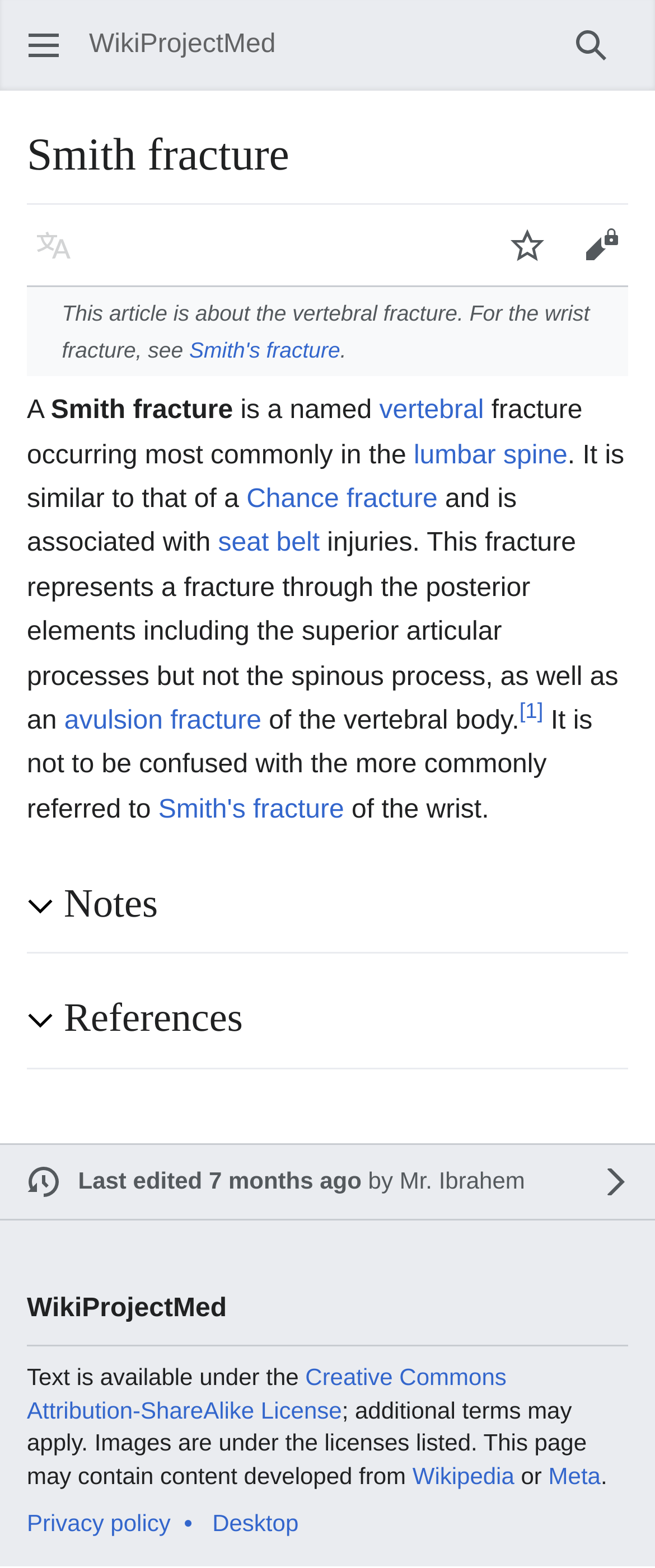What is the name of the fracture that is similar to the Smith fracture?
Analyze the image and deliver a detailed answer to the question.

I found the answer by reading the text on the webpage, which states that the Smith fracture is similar to the Chance fracture. This text is located in the main content area of the page.